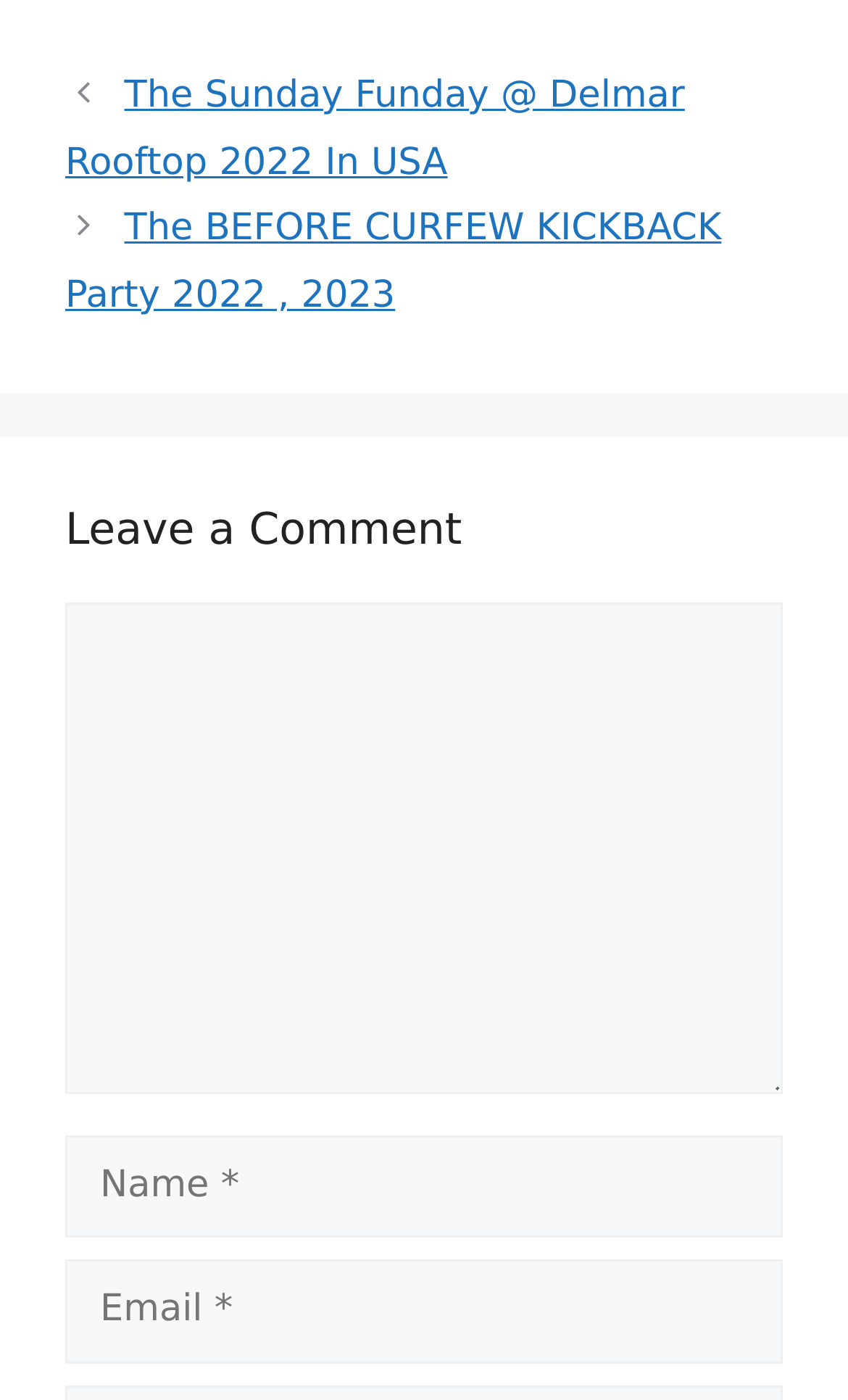Answer this question in one word or a short phrase: How many links are in the navigation section?

2